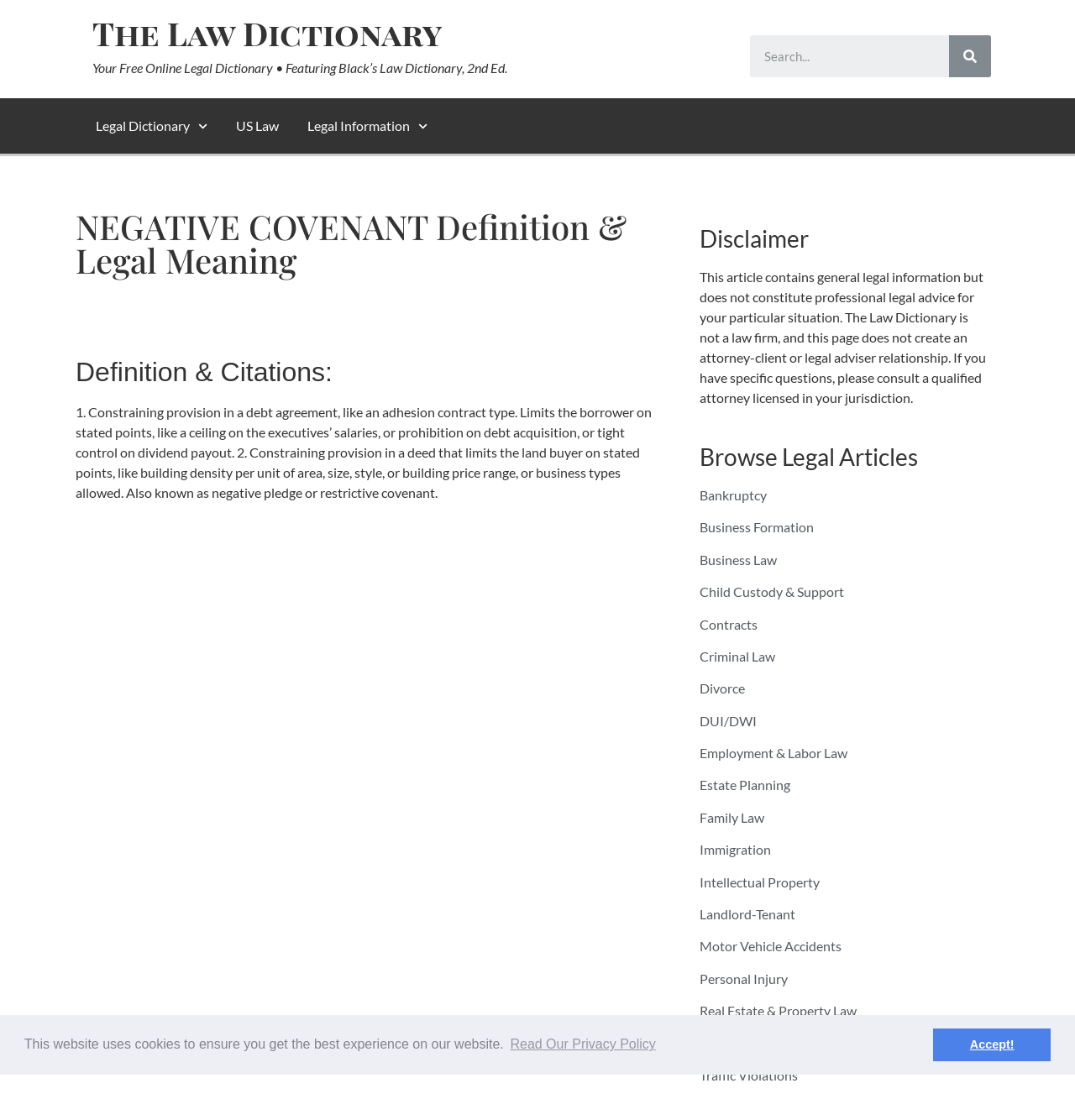Kindly determine the bounding box coordinates for the clickable area to achieve the given instruction: "Click the 'ADD' button".

None